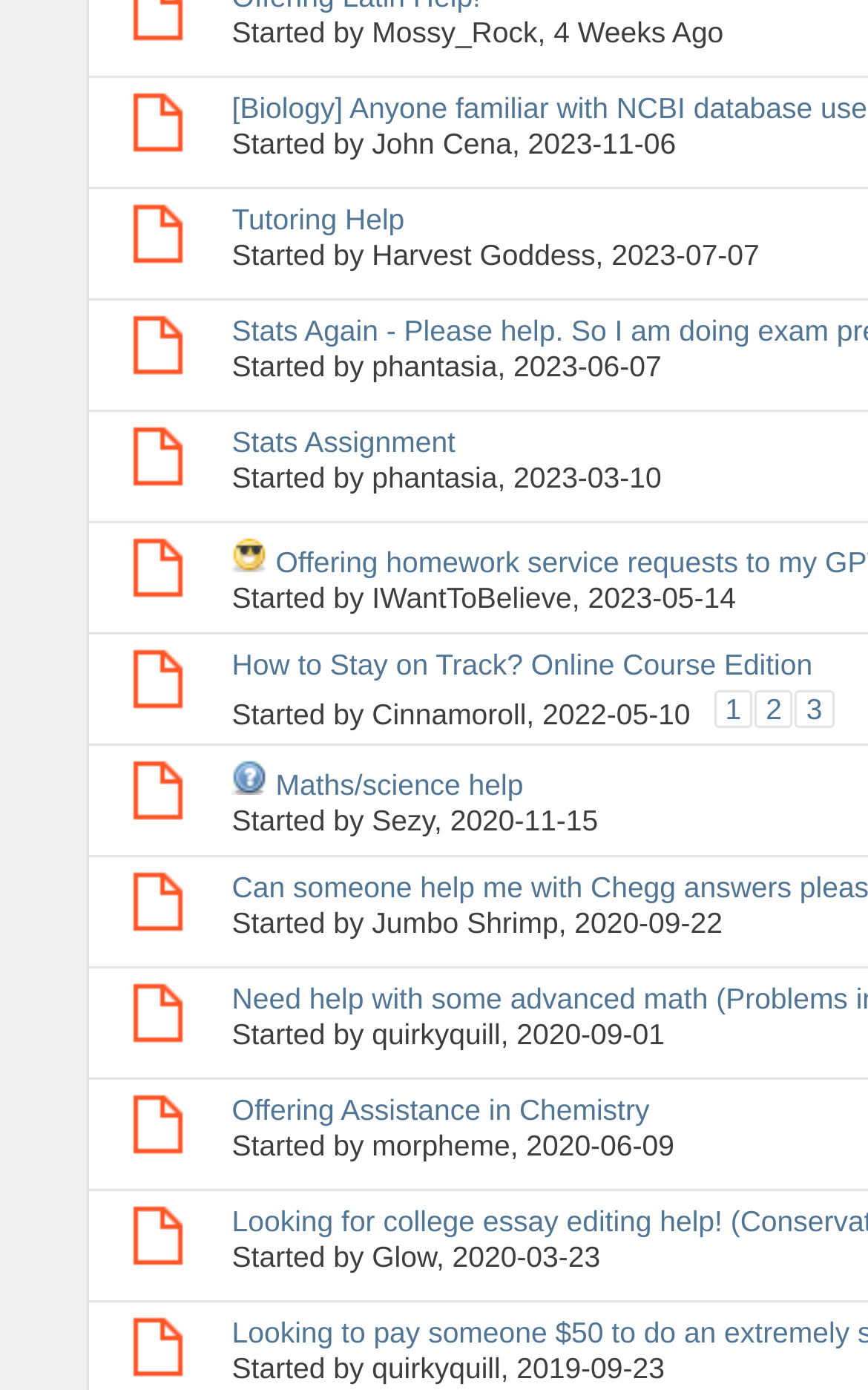From the webpage screenshot, predict the bounding box coordinates (top-left x, top-left y, bottom-right x, bottom-right y) for the UI element described here: Harvest Goddess

[0.428, 0.172, 0.686, 0.196]